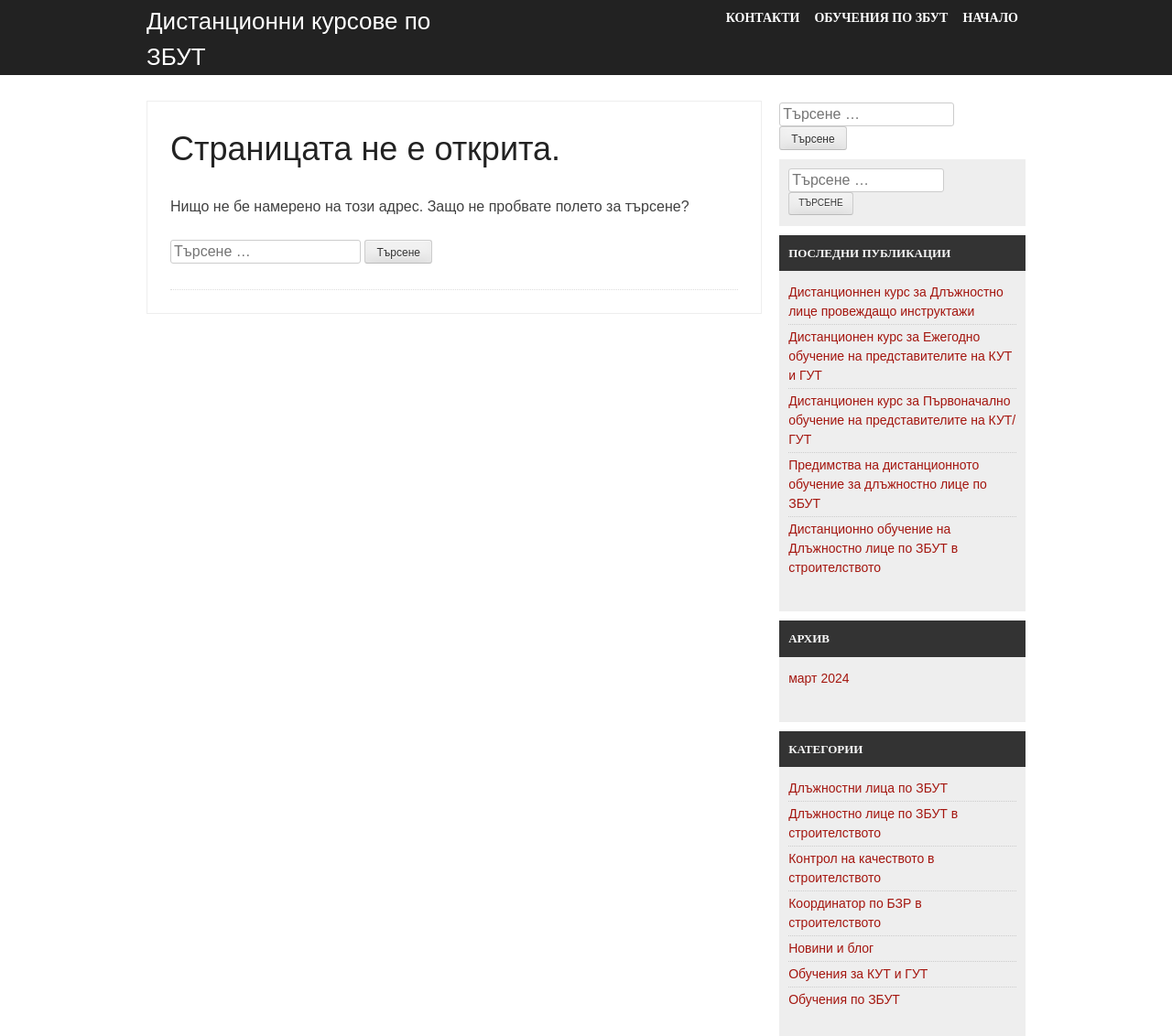Specify the bounding box coordinates (top-left x, top-left y, bottom-right x, bottom-right y) of the UI element in the screenshot that matches this description: Дистанционни курсове по ЗБУТ

[0.125, 0.007, 0.367, 0.068]